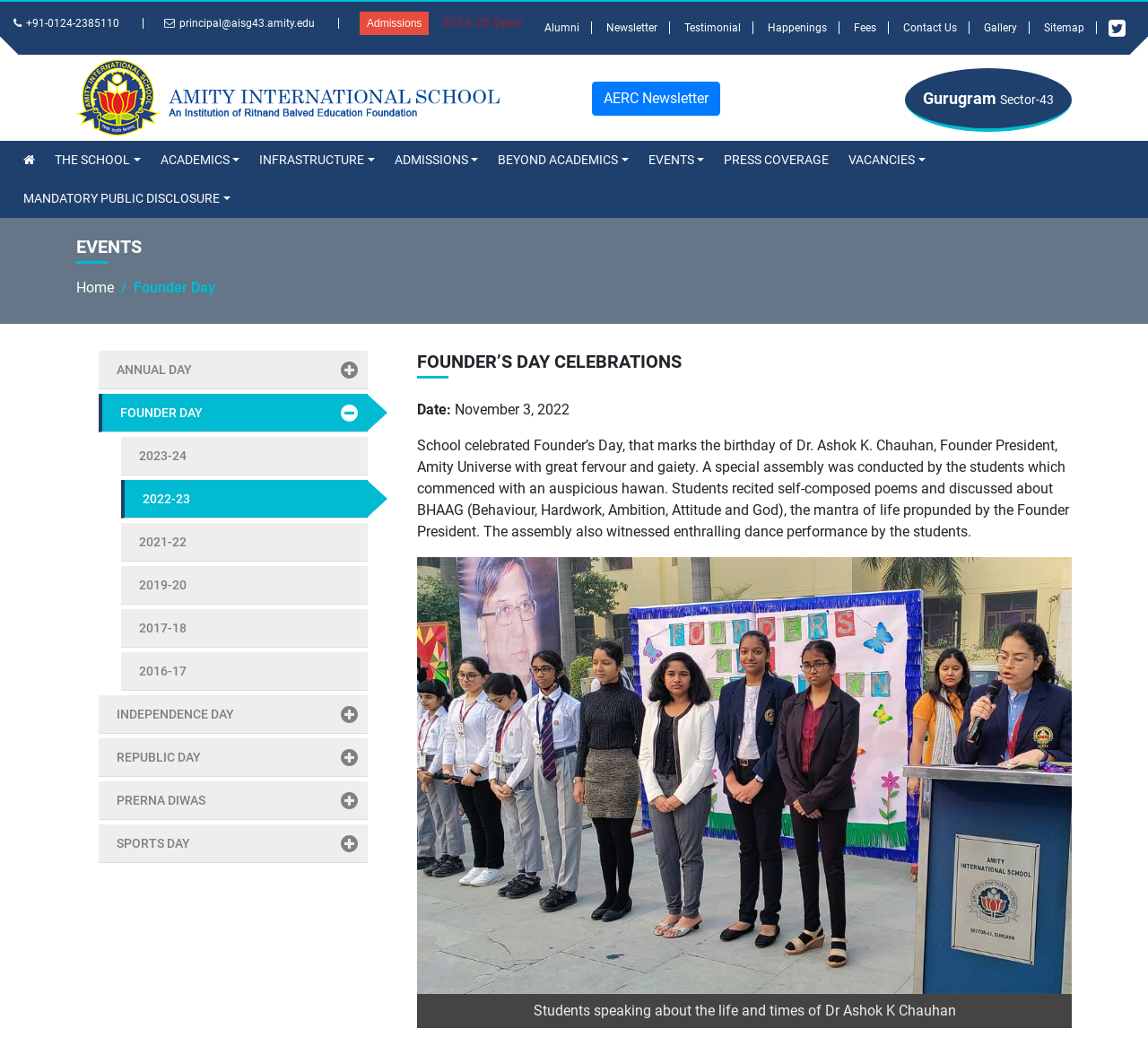Can you specify the bounding box coordinates of the area that needs to be clicked to fulfill the following instruction: "Contact Us"?

[0.777, 0.02, 0.845, 0.032]